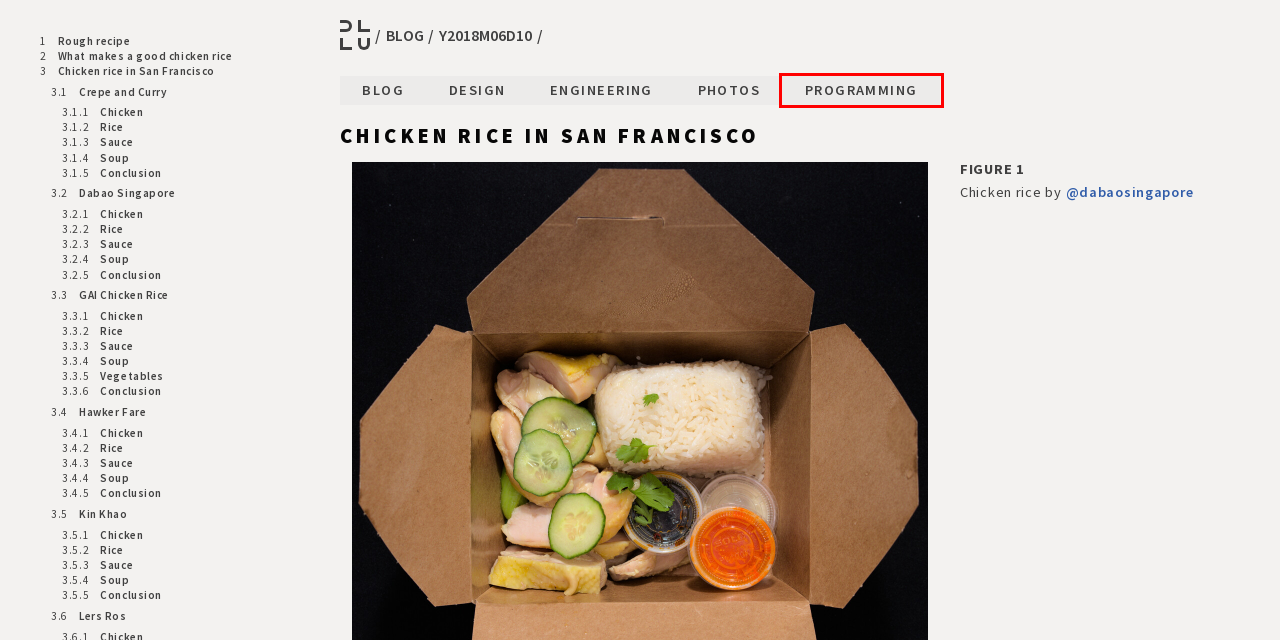Look at the screenshot of a webpage where a red bounding box surrounds a UI element. Your task is to select the best-matching webpage description for the new webpage after you click the element within the bounding box. The available options are:
A. Hainan | GAI - Chicken Rice | United States
B. programming
C. Photography
D. Daniel Lawrence Lu
E. blog
F. engineering
G. HOME | Mamalee
H. design

B